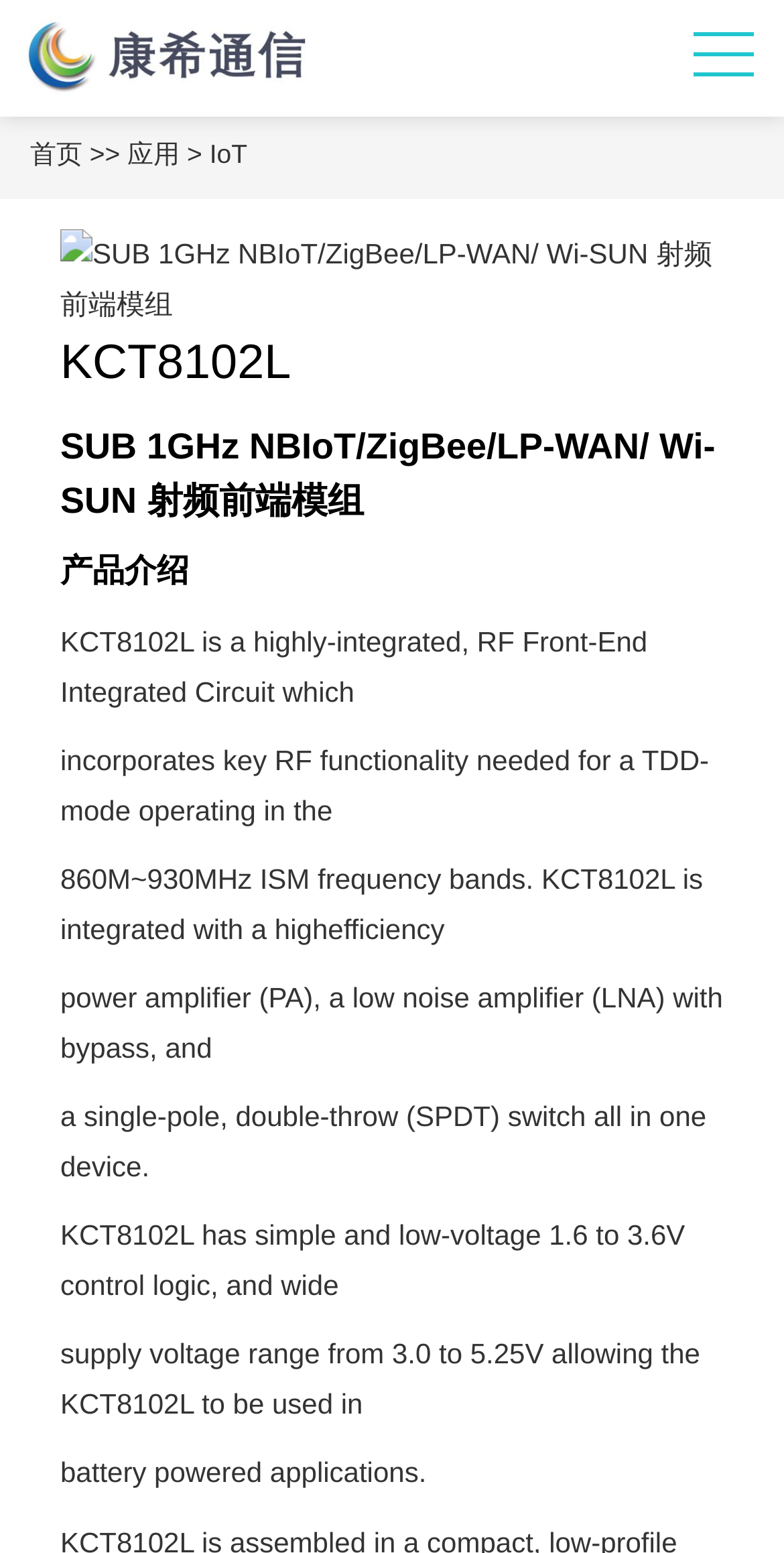Explain the webpage's design and content in an elaborate manner.

The webpage is about 康希通信科技（上海）有限公司 (KCT), a company focused on developing high-performance, low-power radio frequency front-end integrated circuit chips. 

At the top of the page, there is a heading with the company name, accompanied by a link and an image. Below this, there is a navigation menu with links to "首页" (home), "应用" (application), and "IoT" (Internet of Things). 

The main content of the page is about a specific product, KCT8102L, which is a highly-integrated RF Front-End Integrated Circuit. There is a heading with the product name, followed by a subheading describing it as a SUB 1GHz NBIoT/ZigBee/LP-WAN/ Wi-SUN 射频前端模组 (RF front-end module). 

Below this, there are several paragraphs of text describing the product's features, including its high-efficiency power amplifier, low noise amplifier, and single-pole, double-throw switch. The text also mentions the product's simple and low-voltage control logic, wide supply voltage range, and its suitability for battery-powered applications. 

To the left of the product description, there is an image related to the product.